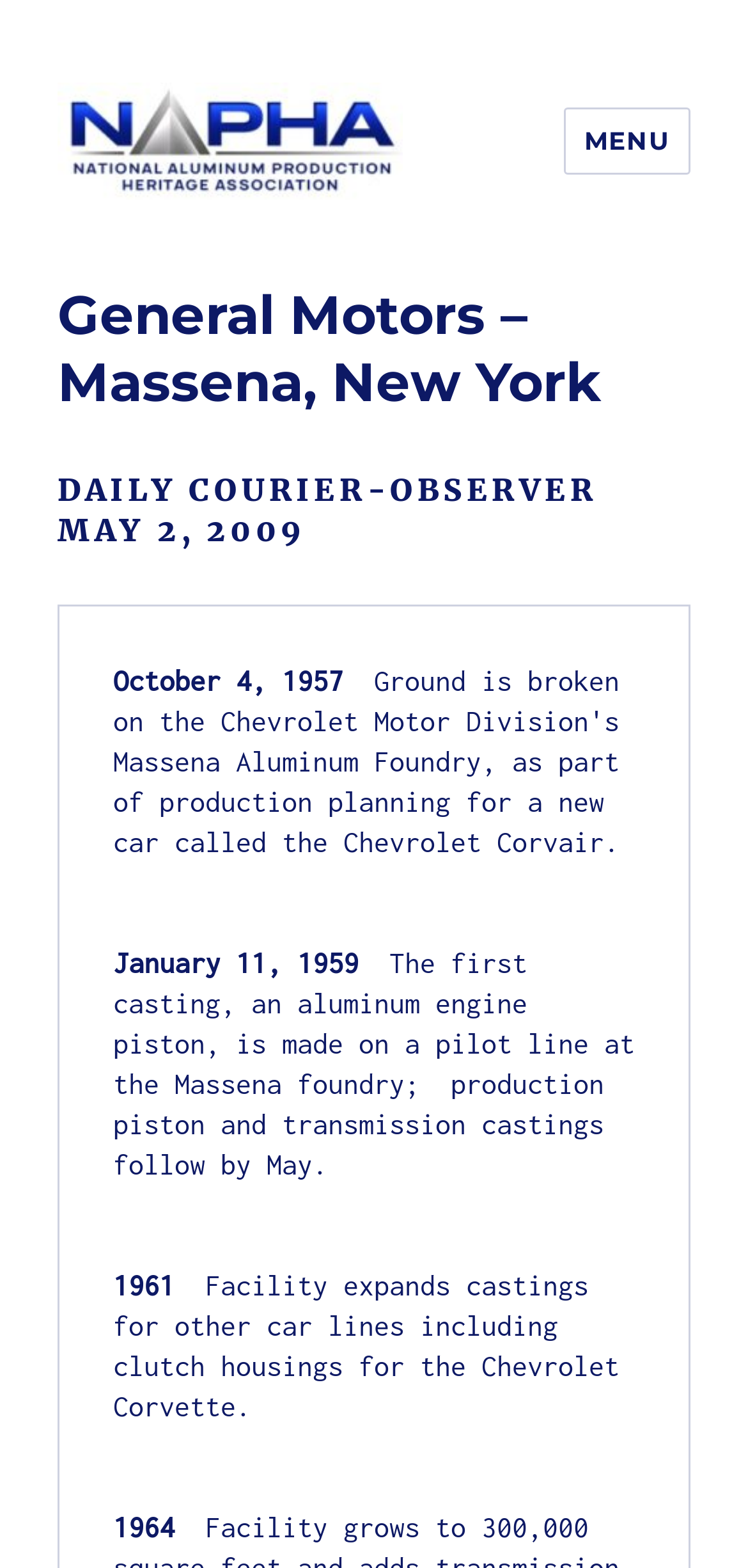Please provide the bounding box coordinates in the format (top-left x, top-left y, bottom-right x, bottom-right y). Remember, all values are floating point numbers between 0 and 1. What is the bounding box coordinate of the region described as: National Aluminum Production Heritage Association

[0.077, 0.145, 0.715, 0.248]